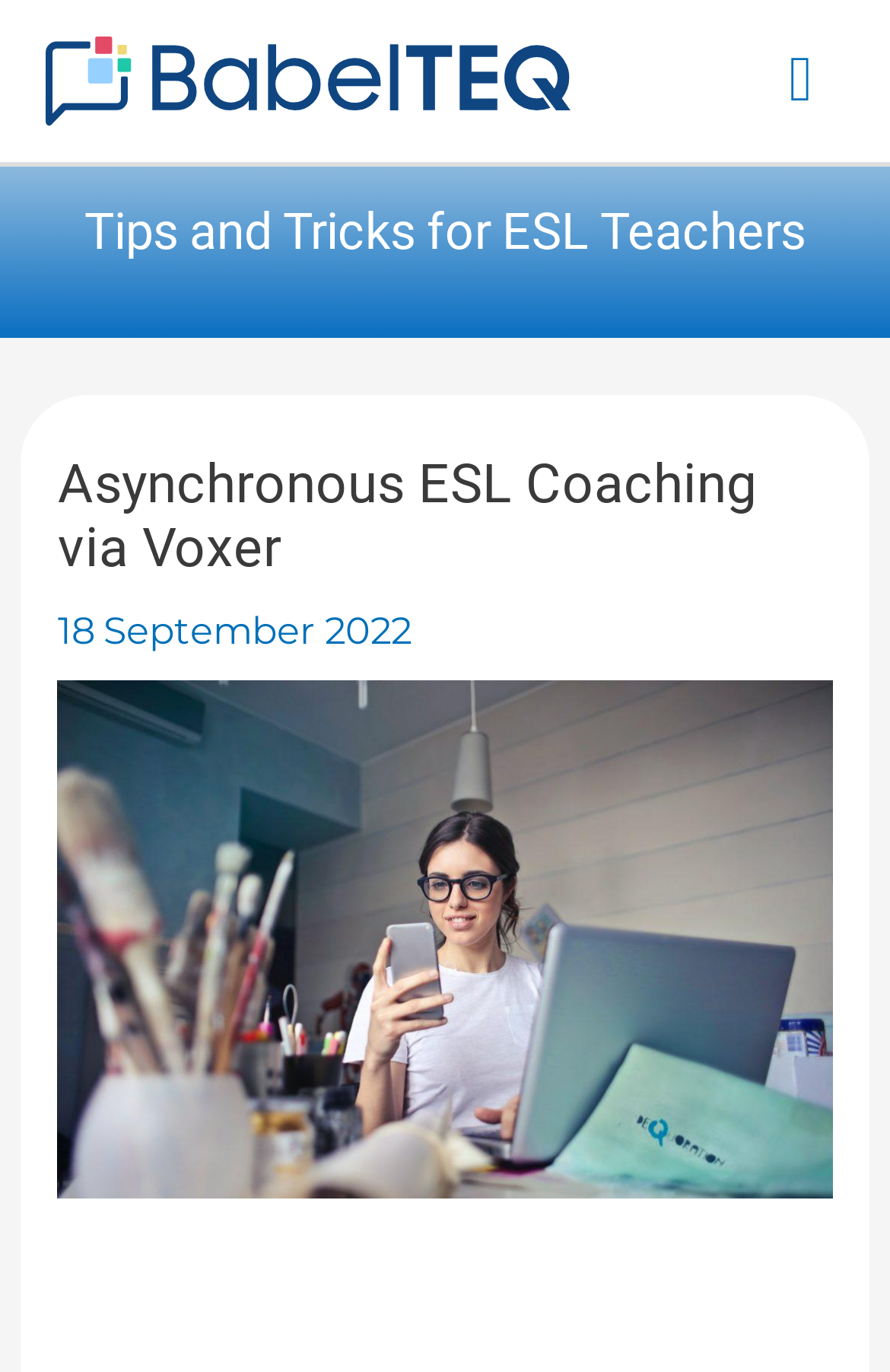What is the woman in the image doing?
Please give a detailed answer to the question using the information shown in the image.

The image shows a woman in a white shirt using a smartphone, which is likely related to the topic of the article, asynchronous ESL coaching via Voxer.